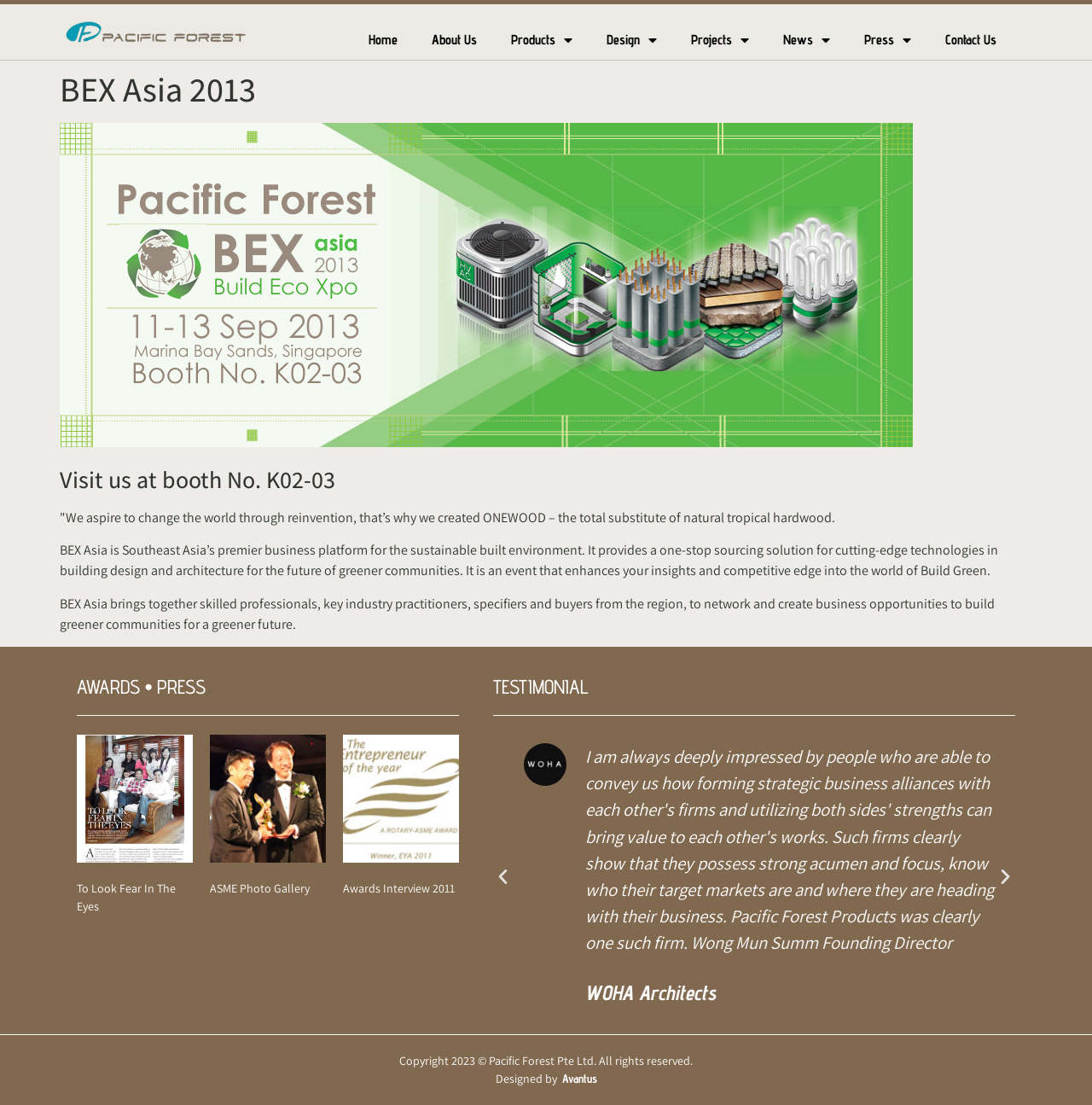Please mark the clickable region by giving the bounding box coordinates needed to complete this instruction: "Search for something".

None